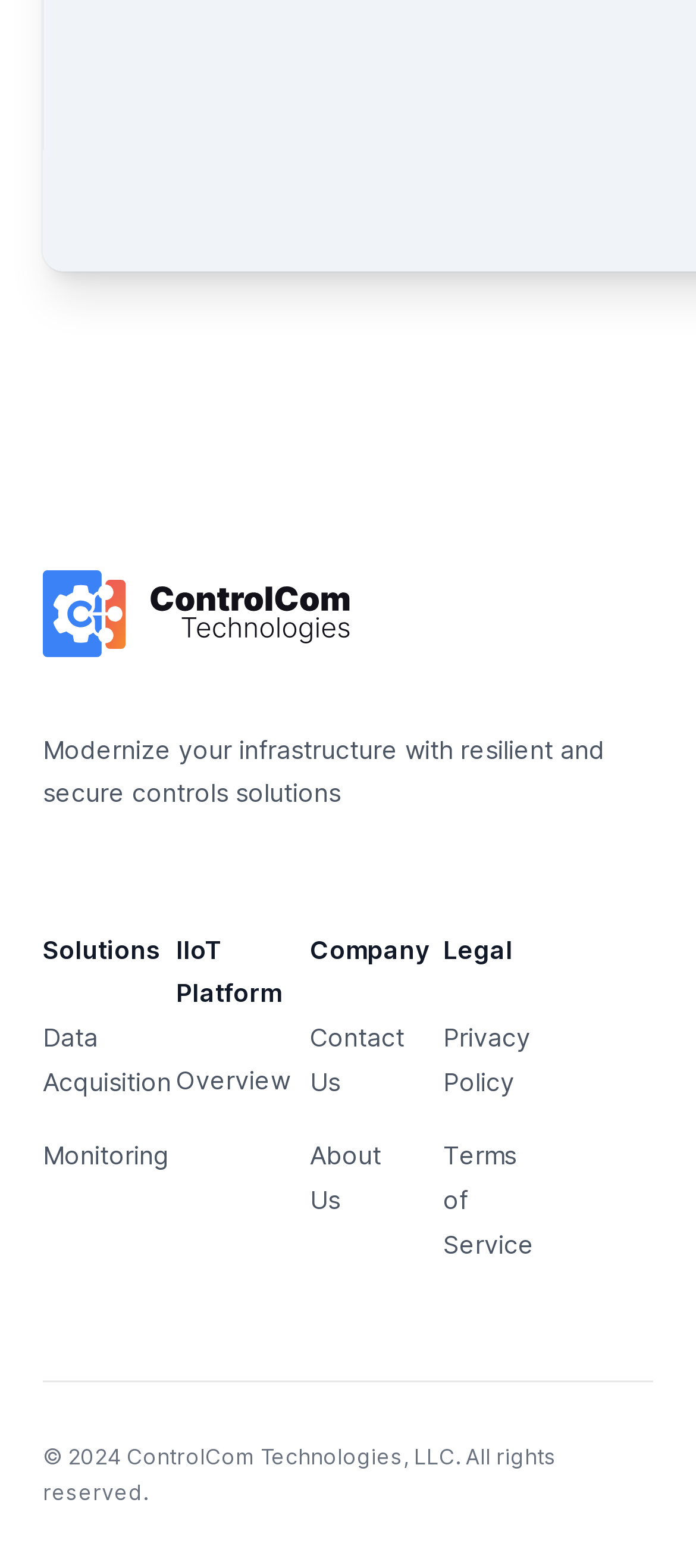Locate the bounding box coordinates of the element to click to perform the following action: 'learn about data acquisition'. The coordinates should be given as four float values between 0 and 1, in the form of [left, top, right, bottom].

[0.062, 0.652, 0.246, 0.7]